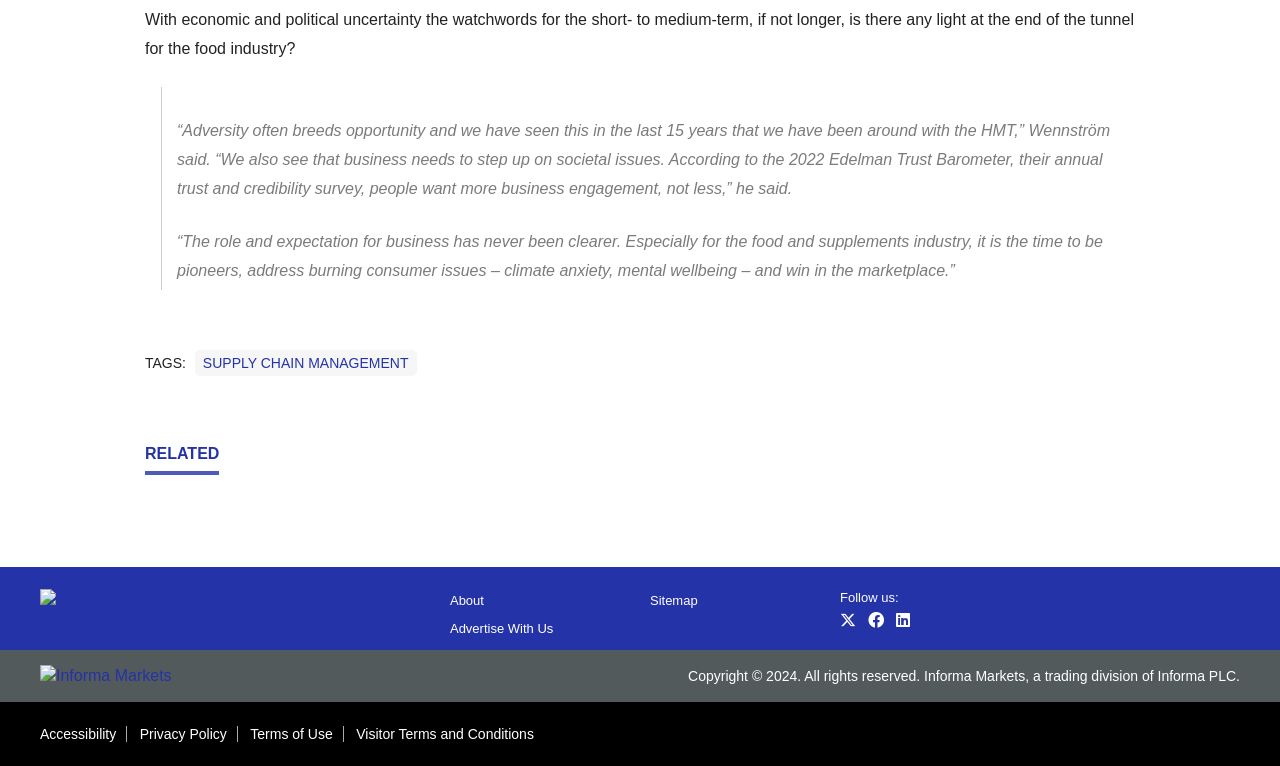Please find the bounding box coordinates of the element that you should click to achieve the following instruction: "Visit the 'About' page". The coordinates should be presented as four float numbers between 0 and 1: [left, top, right, bottom].

[0.352, 0.774, 0.378, 0.793]